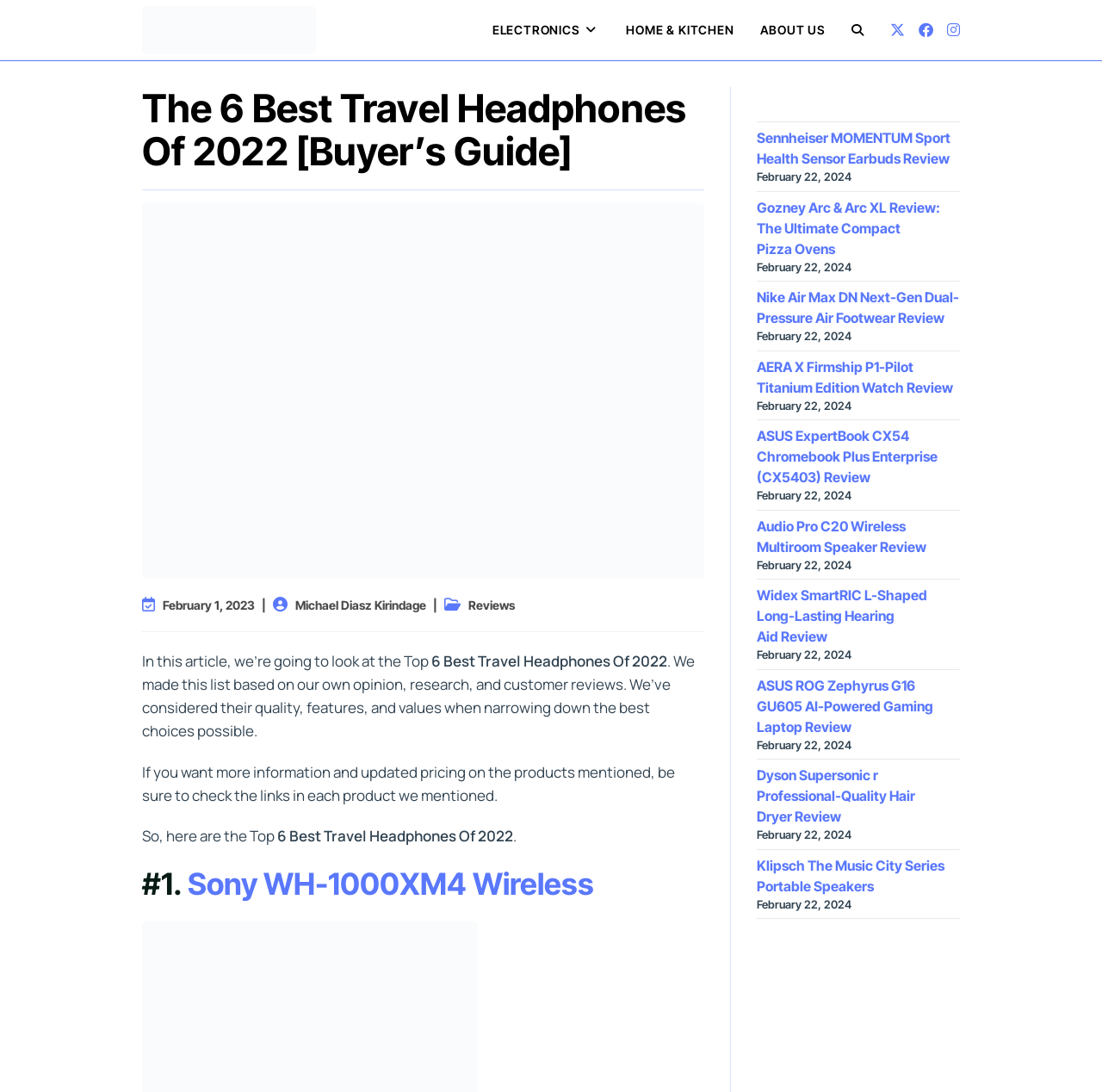Identify the bounding box of the HTML element described here: "Update Item Information". Provide the coordinates as four float numbers between 0 and 1: [left, top, right, bottom].

None